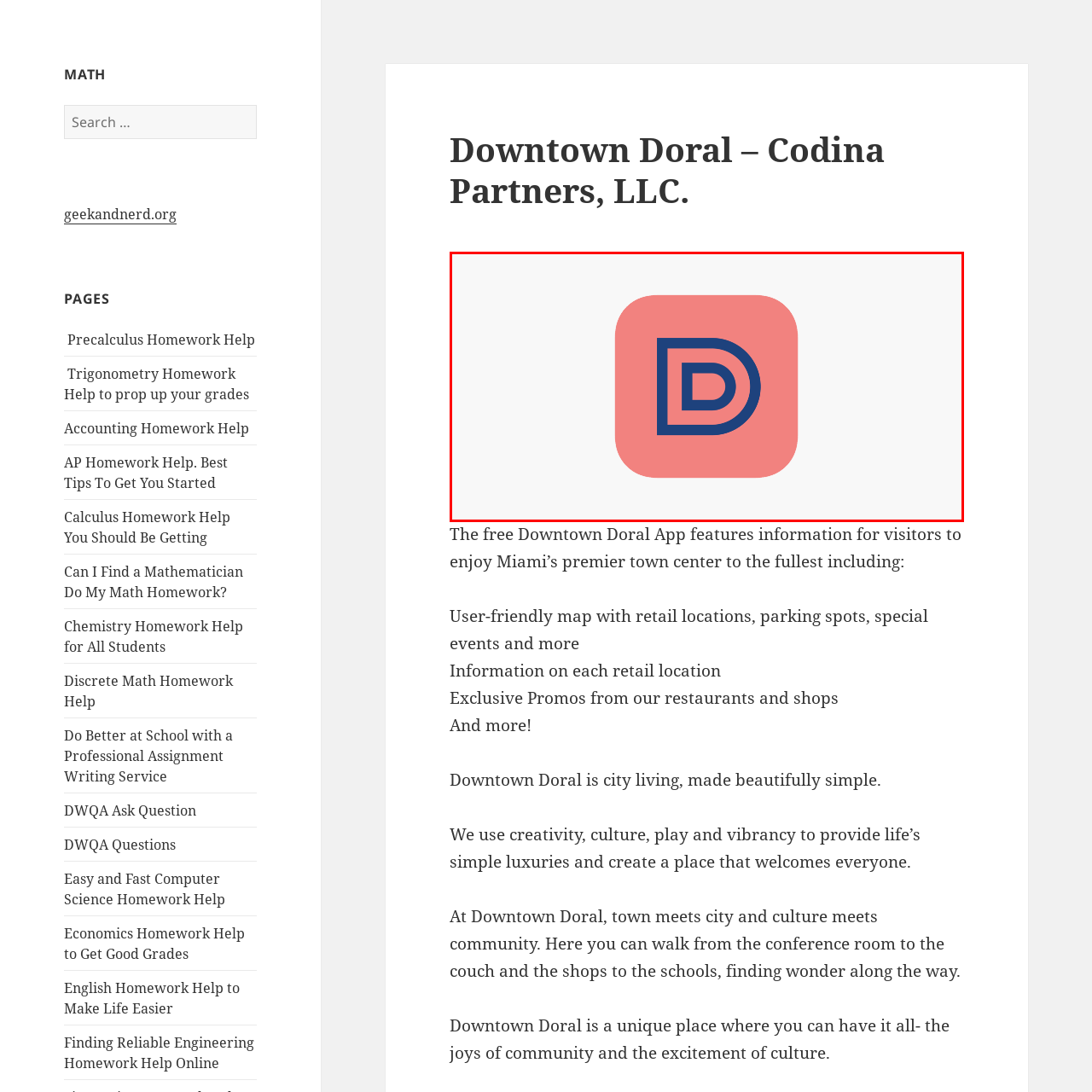Analyze the content inside the red box, What does the logo prominently display? Provide a short answer using a single word or phrase.

the letter 'D'